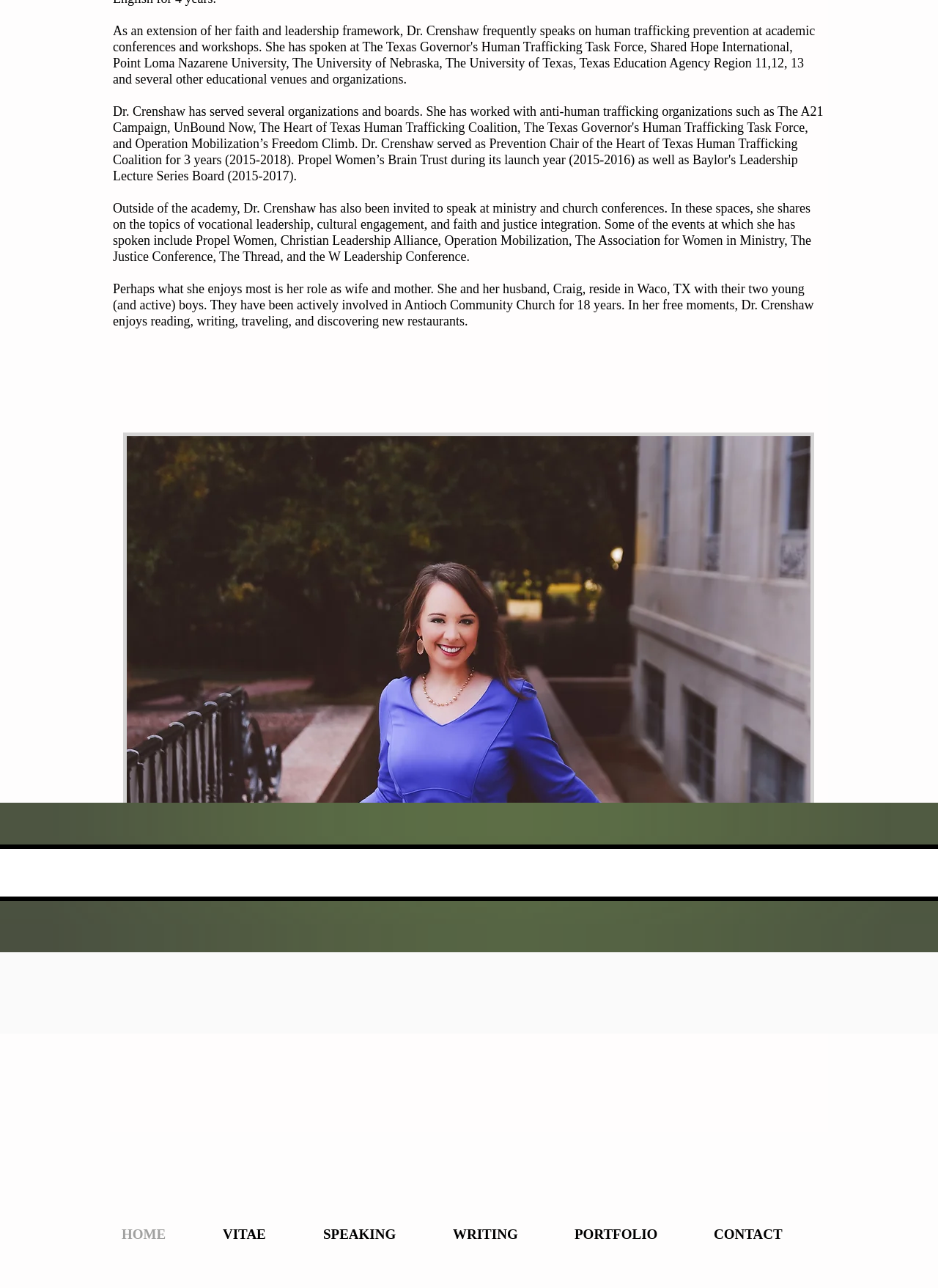Please identify the bounding box coordinates of the element that needs to be clicked to execute the following command: "go to the home page". Provide the bounding box using four float numbers between 0 and 1, formatted as [left, top, right, bottom].

[0.118, 0.93, 0.226, 0.986]